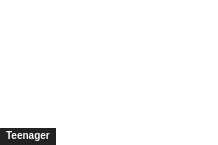Using a single word or phrase, answer the following question: 
What type of information does the link provide?

Valuable information for teenagers